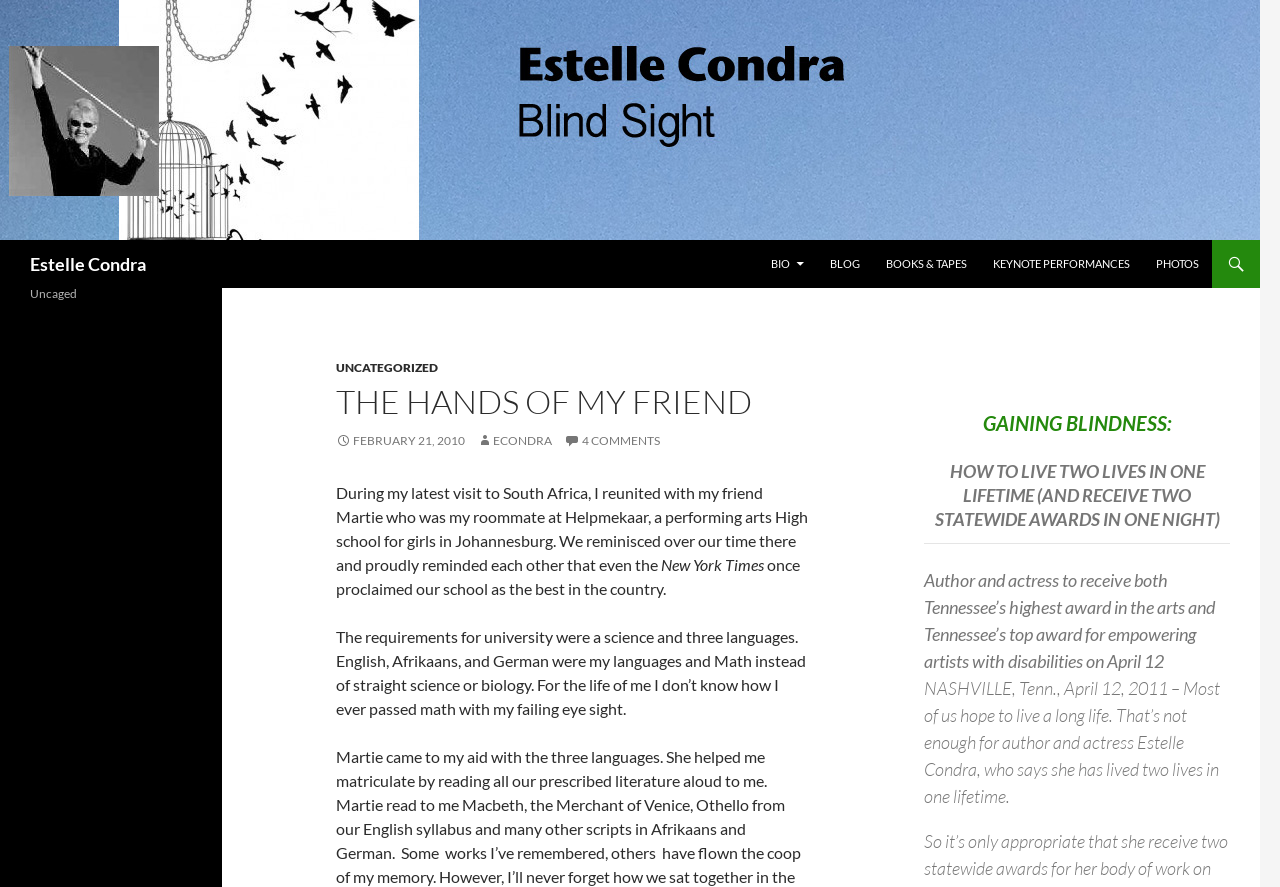For the element described, predict the bounding box coordinates as (top-left x, top-left y, bottom-right x, bottom-right y). All values should be between 0 and 1. Element description: Books & Tapes

[0.683, 0.271, 0.765, 0.325]